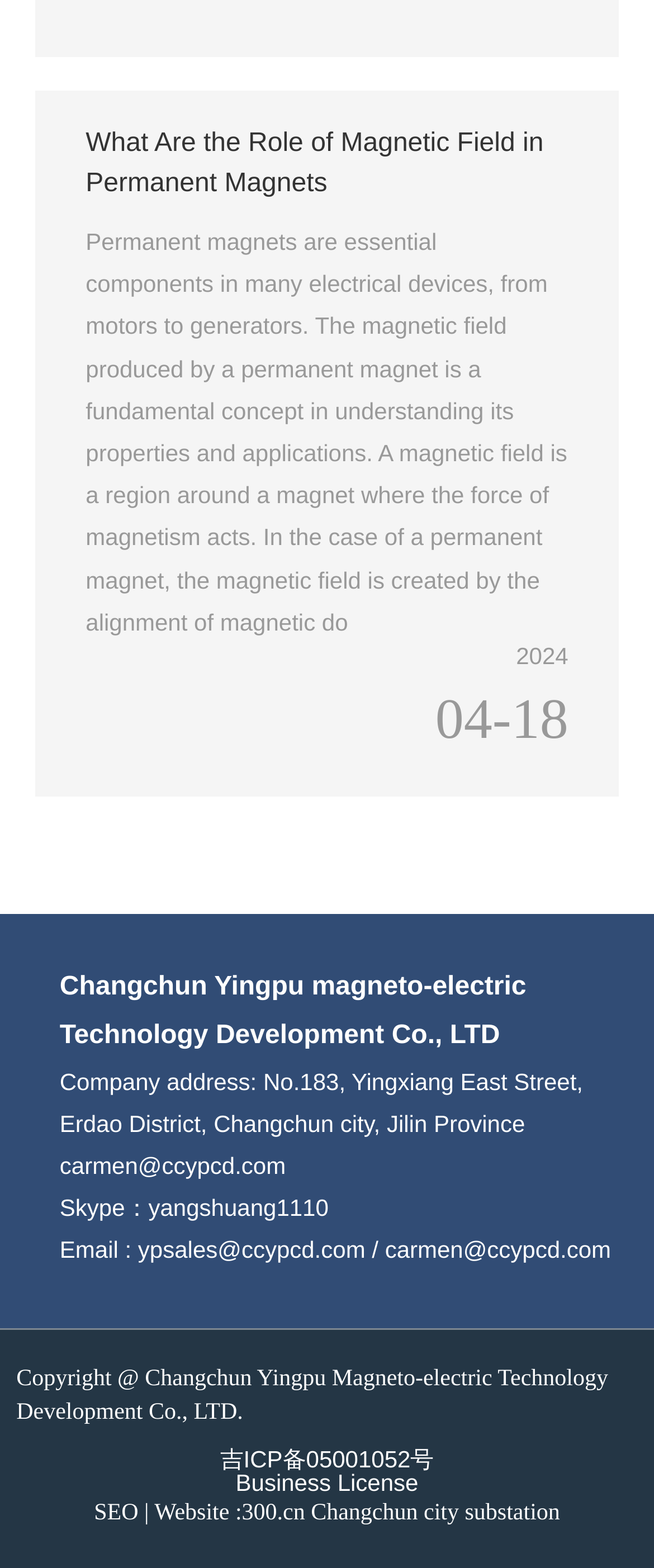Please identify the coordinates of the bounding box for the clickable region that will accomplish this instruction: "Contact the company via email".

[0.091, 0.735, 0.437, 0.752]